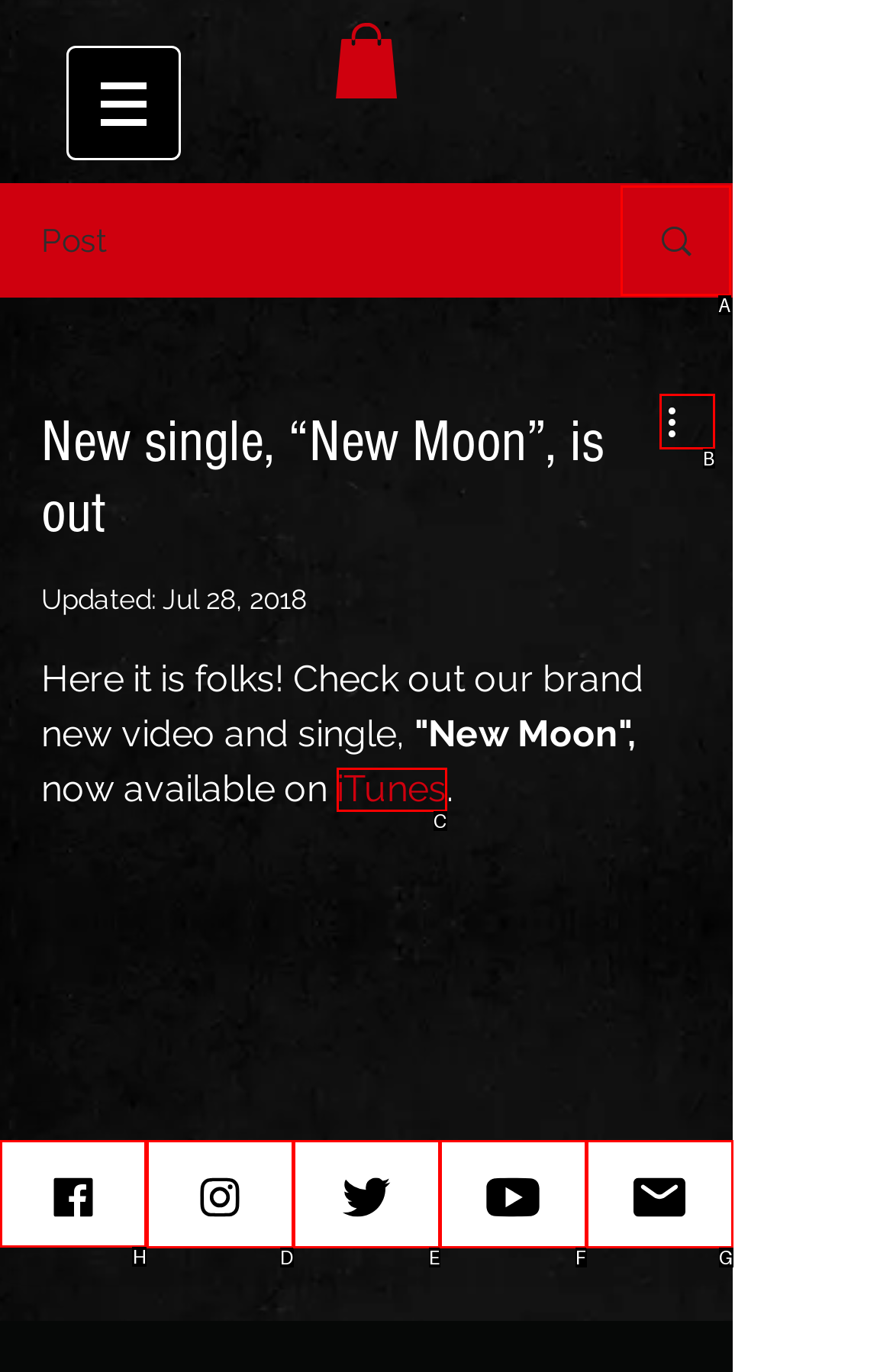Please identify the correct UI element to click for the task: View the Facebook page Respond with the letter of the appropriate option.

H